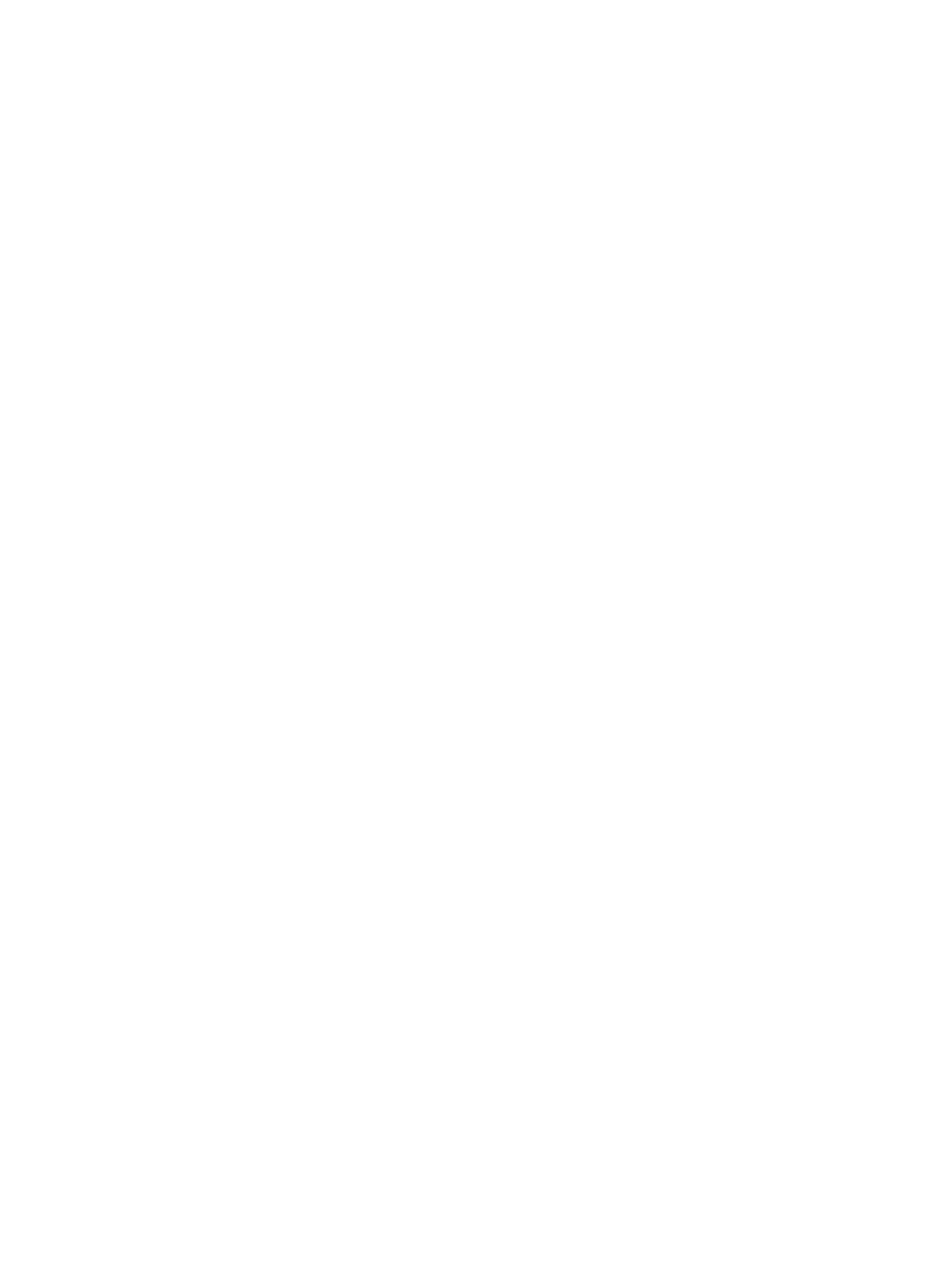Please look at the image and answer the question with a detailed explanation: What is the price of Barolo Bussia Riserva DOCG?

I found the price of Barolo Bussia Riserva DOCG by looking at the StaticText element with the text '$' and the adjacent StaticText element with the text '1100'.